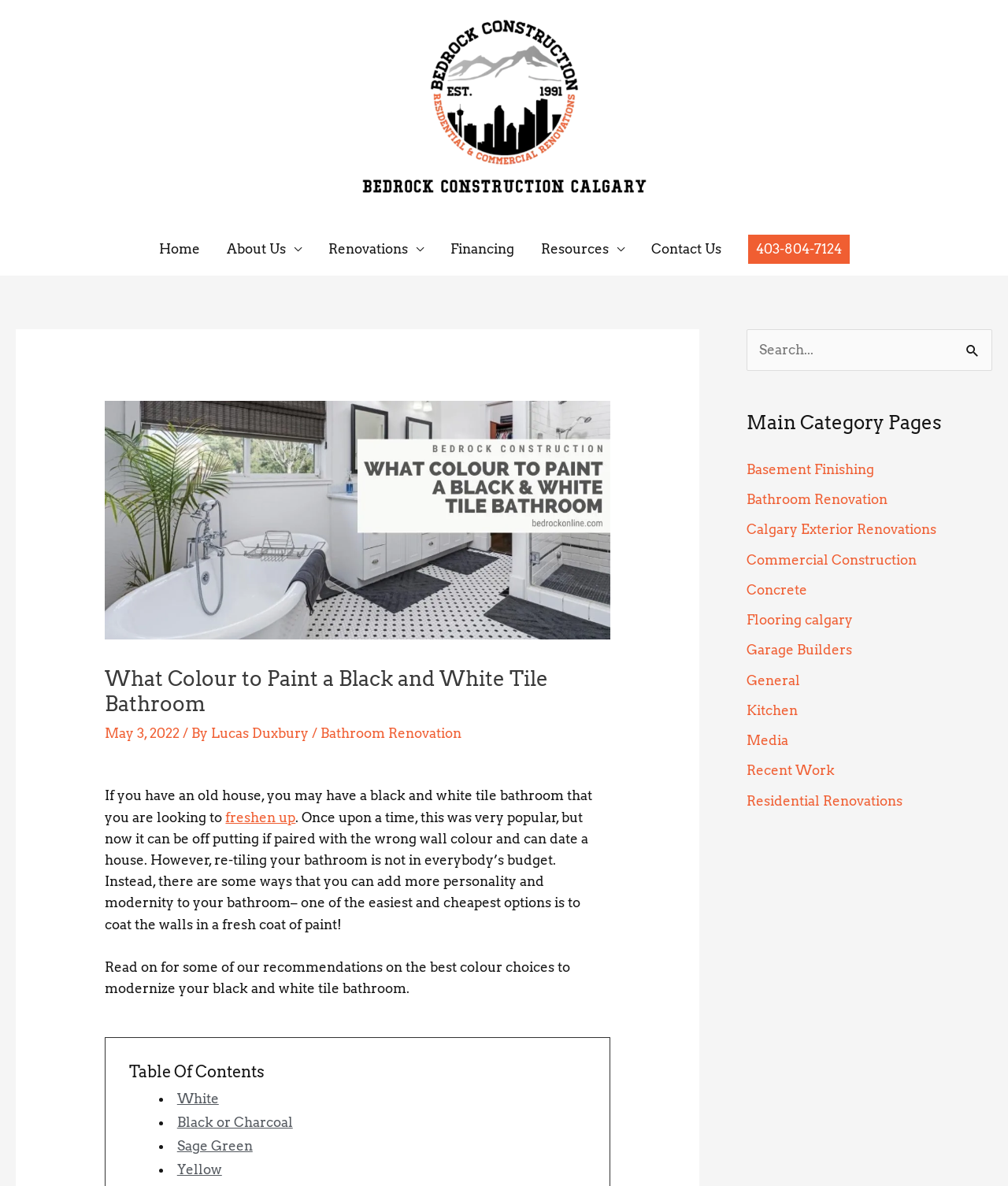Identify the bounding box for the UI element that is described as follows: "Resources".

[0.523, 0.187, 0.632, 0.232]